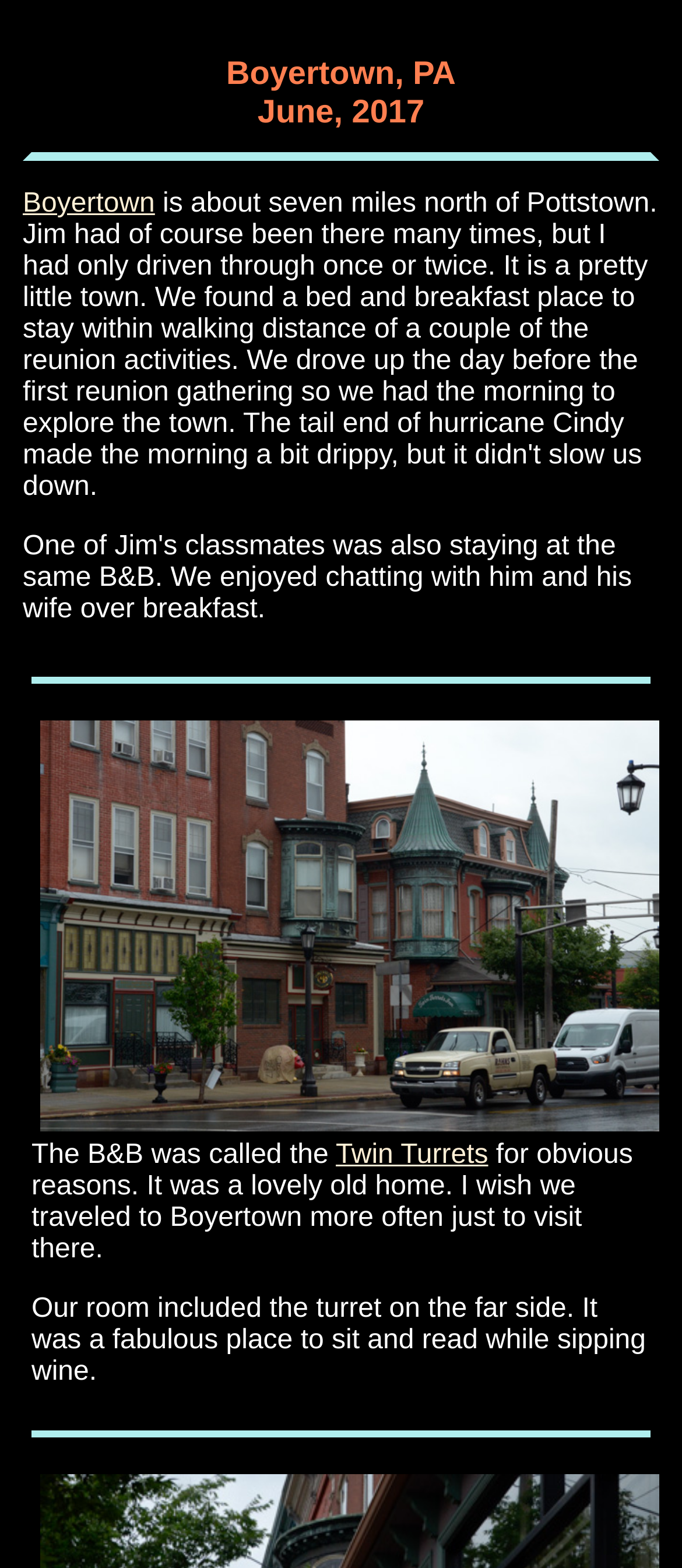Look at the image and answer the question in detail:
What is the name of the B&B?

The name of the B&B is mentioned in the text as 'Twin Turrets', which is also the name of the image and a link on the webpage.